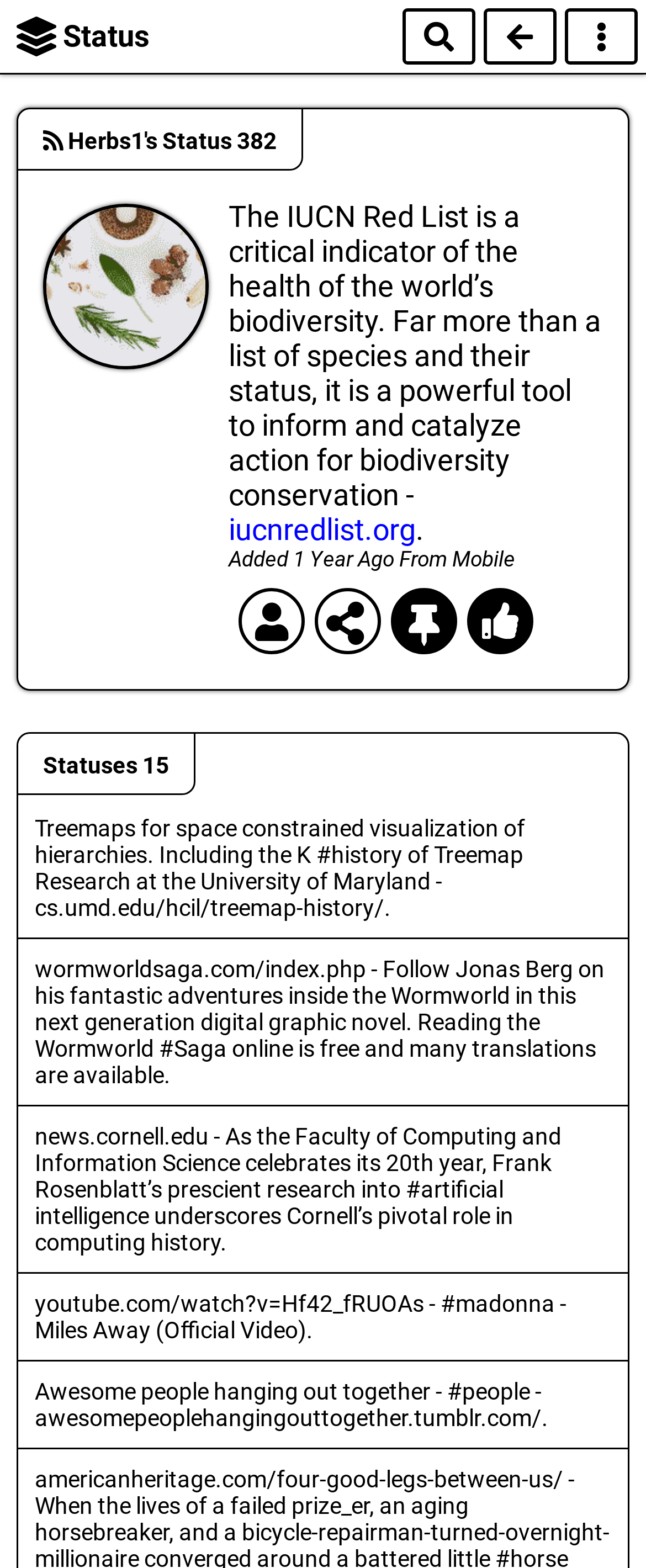Pinpoint the bounding box coordinates of the clickable area needed to execute the instruction: "Visit the webpage about Treemaps for space constrained visualization of hierarchies". The coordinates should be specified as four float numbers between 0 and 1, i.e., [left, top, right, bottom].

[0.054, 0.52, 0.813, 0.587]